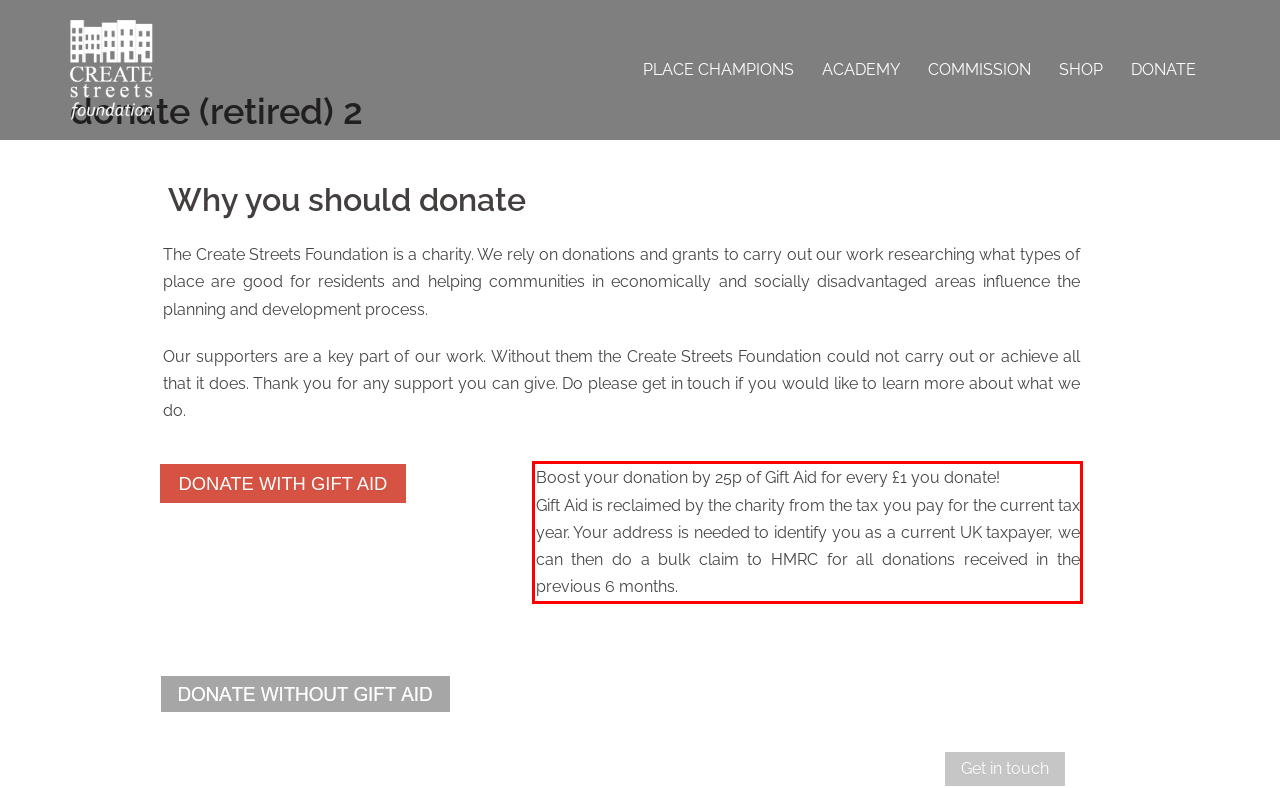Within the screenshot of a webpage, identify the red bounding box and perform OCR to capture the text content it contains.

Boost your donation by 25p of Gift Aid for every £1 you donate! Gift Aid is reclaimed by the charity from the tax you pay for the current tax year. Your address is needed to identify you as a current UK taxpayer, we can then do a bulk claim to HMRC for all donations received in the previous 6 months.